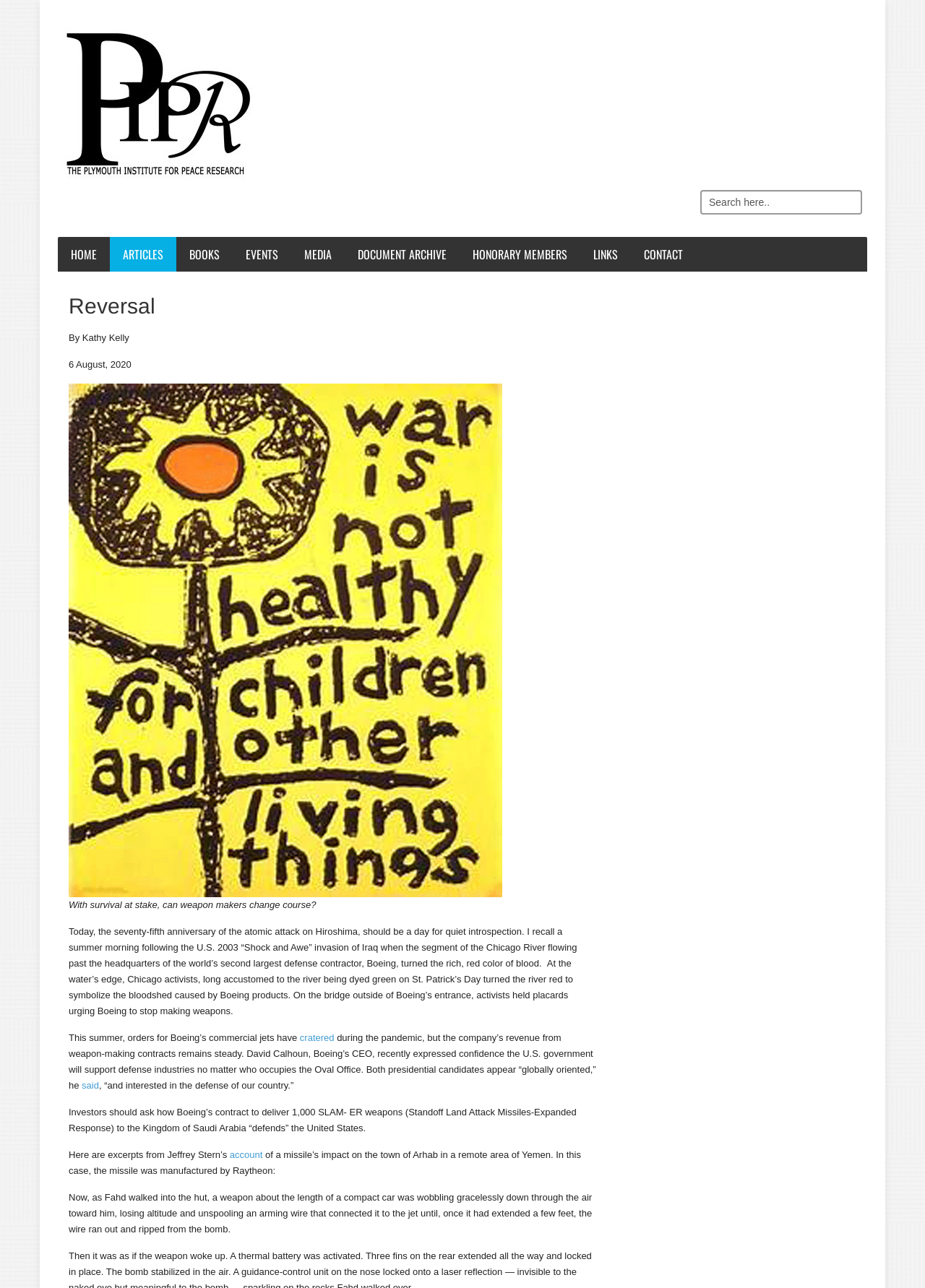Based on the visual content of the image, answer the question thoroughly: What is the company mentioned in the article?

The company mentioned in the article is Boeing, which is a defense contractor, as evident from the text 'the world’s second largest defense contractor, Boeing'.